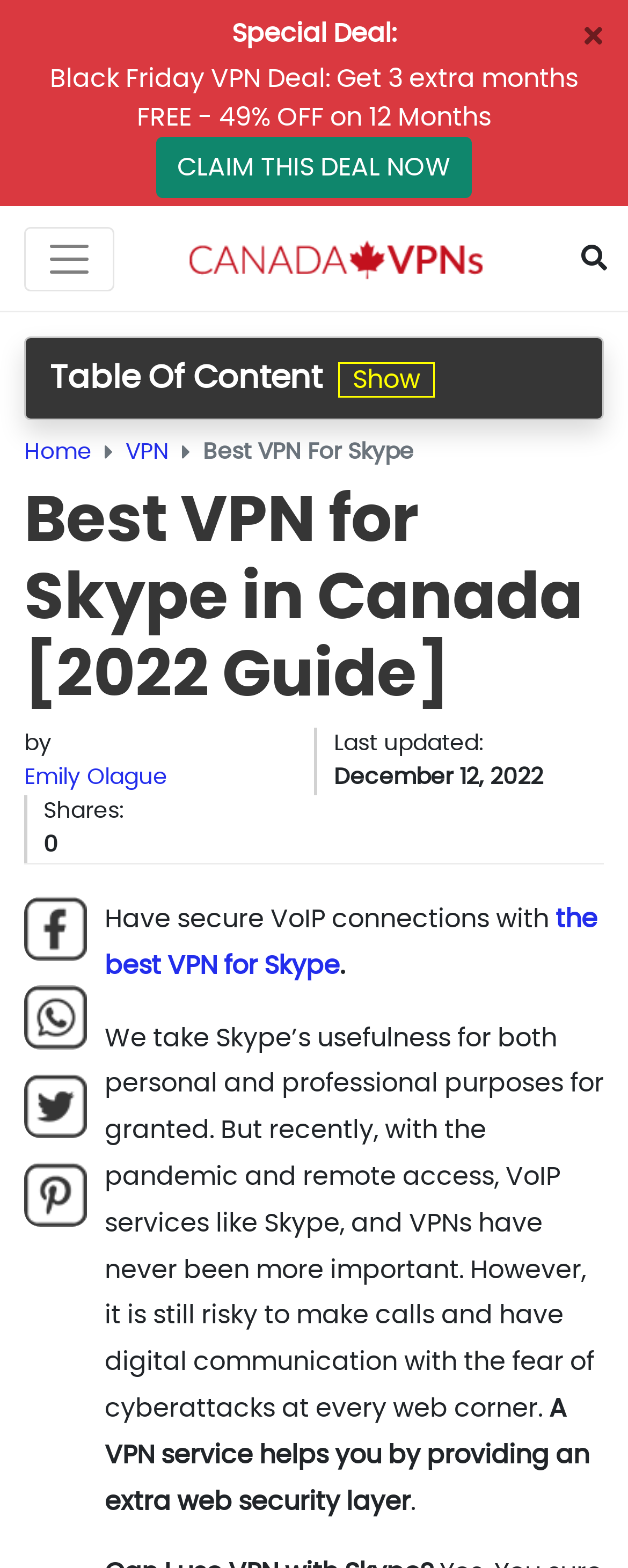Can you give a detailed response to the following question using the information from the image? What is the purpose of a VPN service?

According to the webpage's content, a VPN service helps by providing an extra web security layer, which implies that its purpose is to enhance online security.